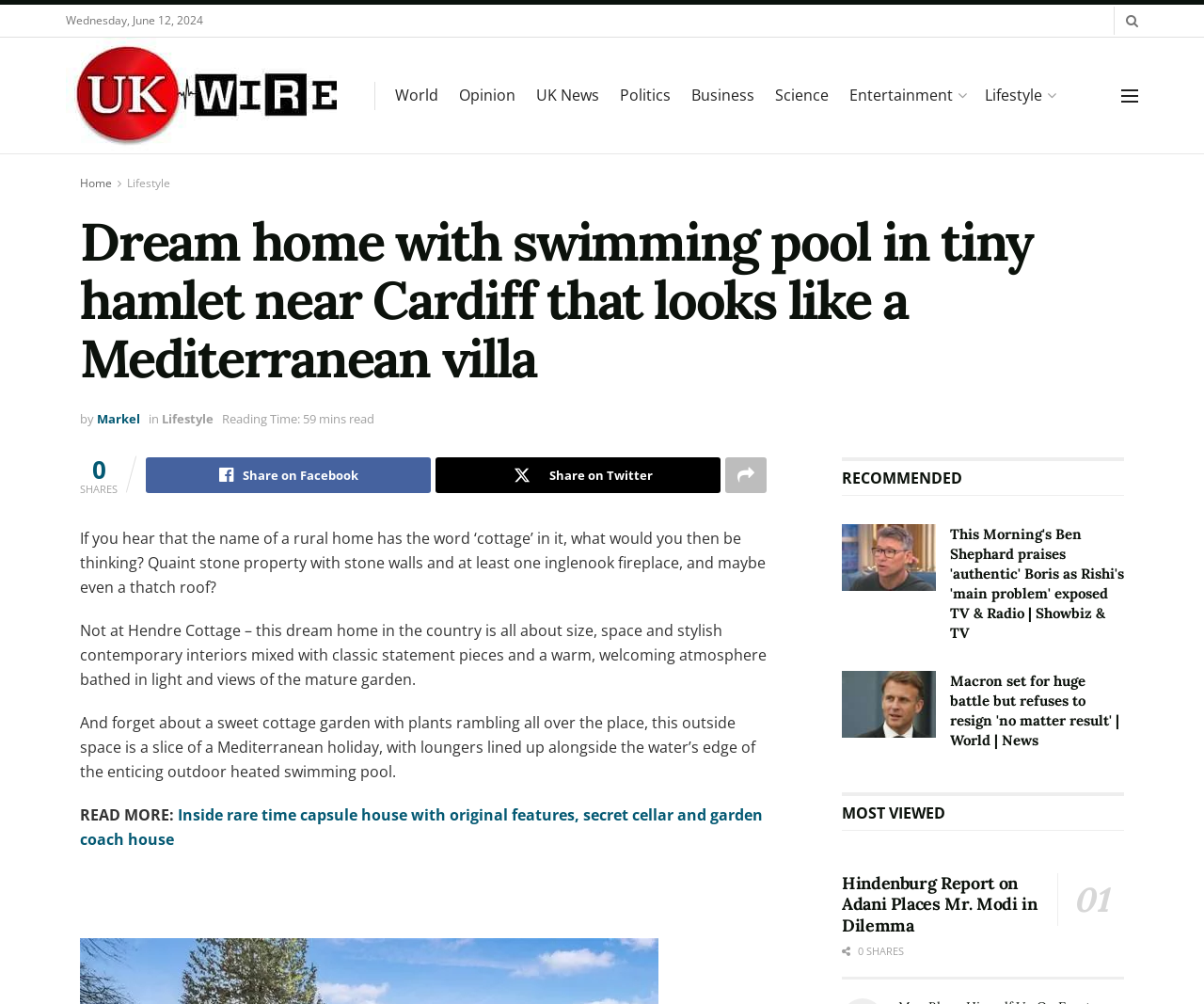Utilize the details in the image to give a detailed response to the question: Where is the property located?

The heading 'Dream home with swimming pool in tiny hamlet near Cardiff that looks like a Mediterranean villa' mentions that the property is located near Cardiff, which is a city in Wales, UK.